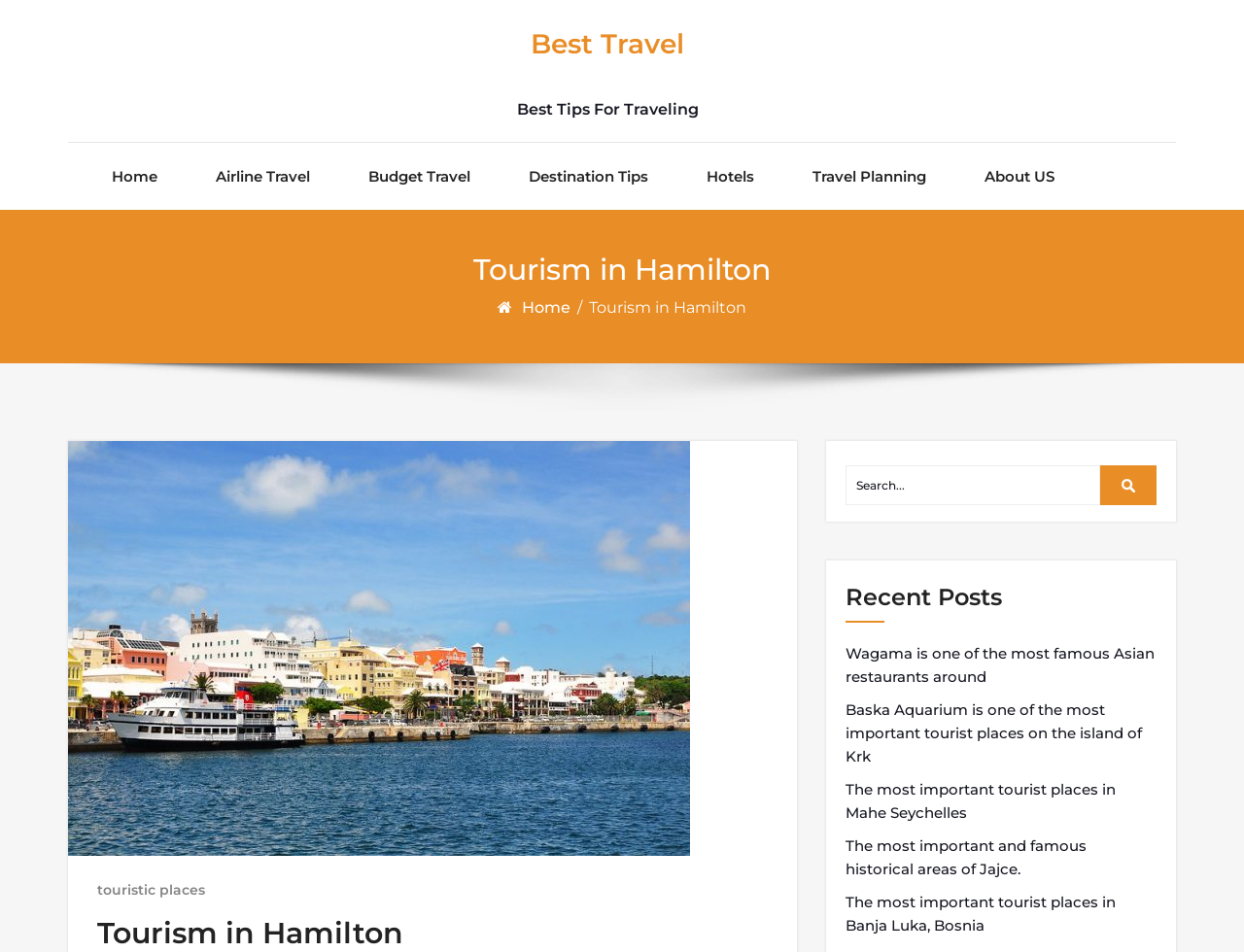What is the main category of travel tips?
Using the image, provide a detailed and thorough answer to the question.

The main category of travel tips can be determined by looking at the links in the navigation menu, which include 'Airline Travel', 'Budget Travel', and 'Destination Tips'. These categories suggest that the webpage provides tips and information for travelers related to airline travel, budget travel, and destination-specific travel.